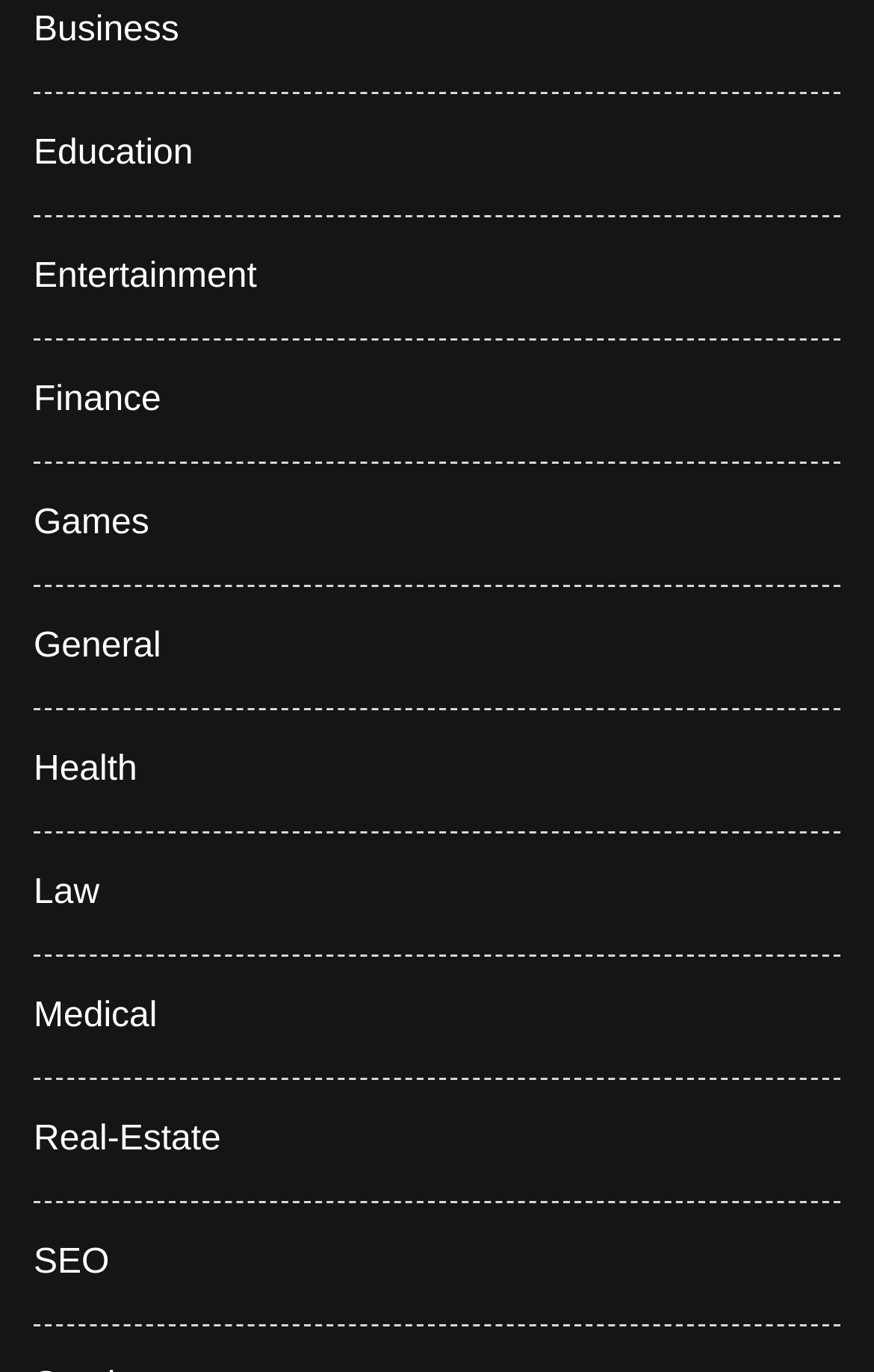Using details from the image, please answer the following question comprehensively:
What are the main categories on this webpage?

By analyzing the links on the webpage, I can see that there are multiple categories listed, including Business, Education, Entertainment, Finance, Games, General, Health, Law, Medical, Real-Estate, and SEO. These categories seem to be the main topics that the webpage is focused on.